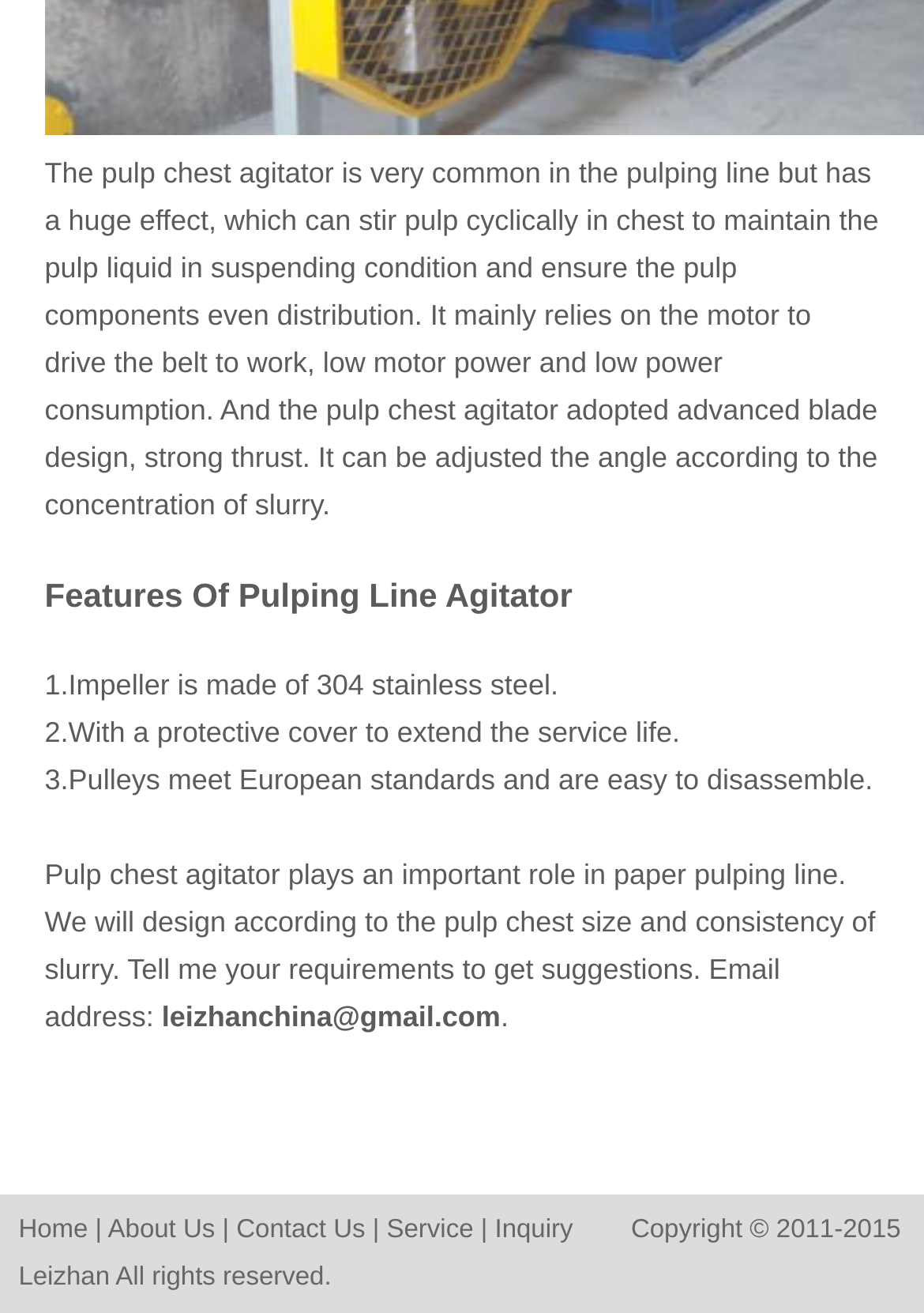What is the material of the impeller?
Analyze the image and deliver a detailed answer to the question.

I found the answer by looking at the text under the 'Features Of Pulping Line Agitator' heading, which lists several features of the pulping line agitator. The first feature mentioned is that the impeller is made of 304 stainless steel.